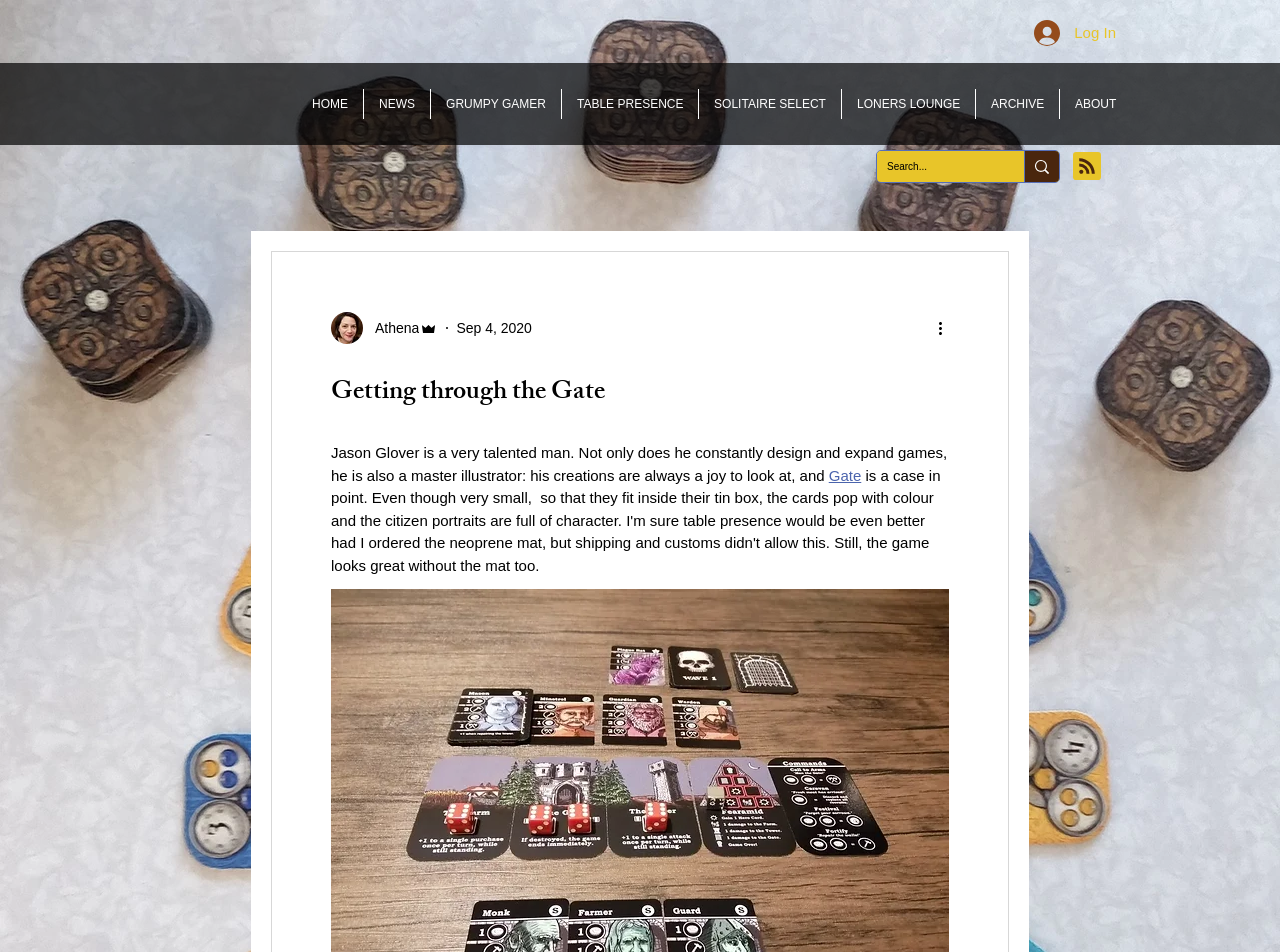What is the name of the talented man?
Using the image, respond with a single word or phrase.

Jason Glover